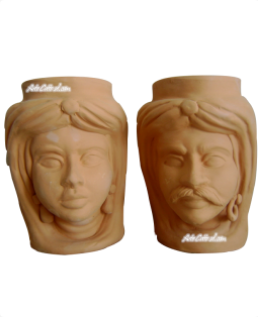Is the product waterproof? Analyze the screenshot and reply with just one word or a short phrase.

No